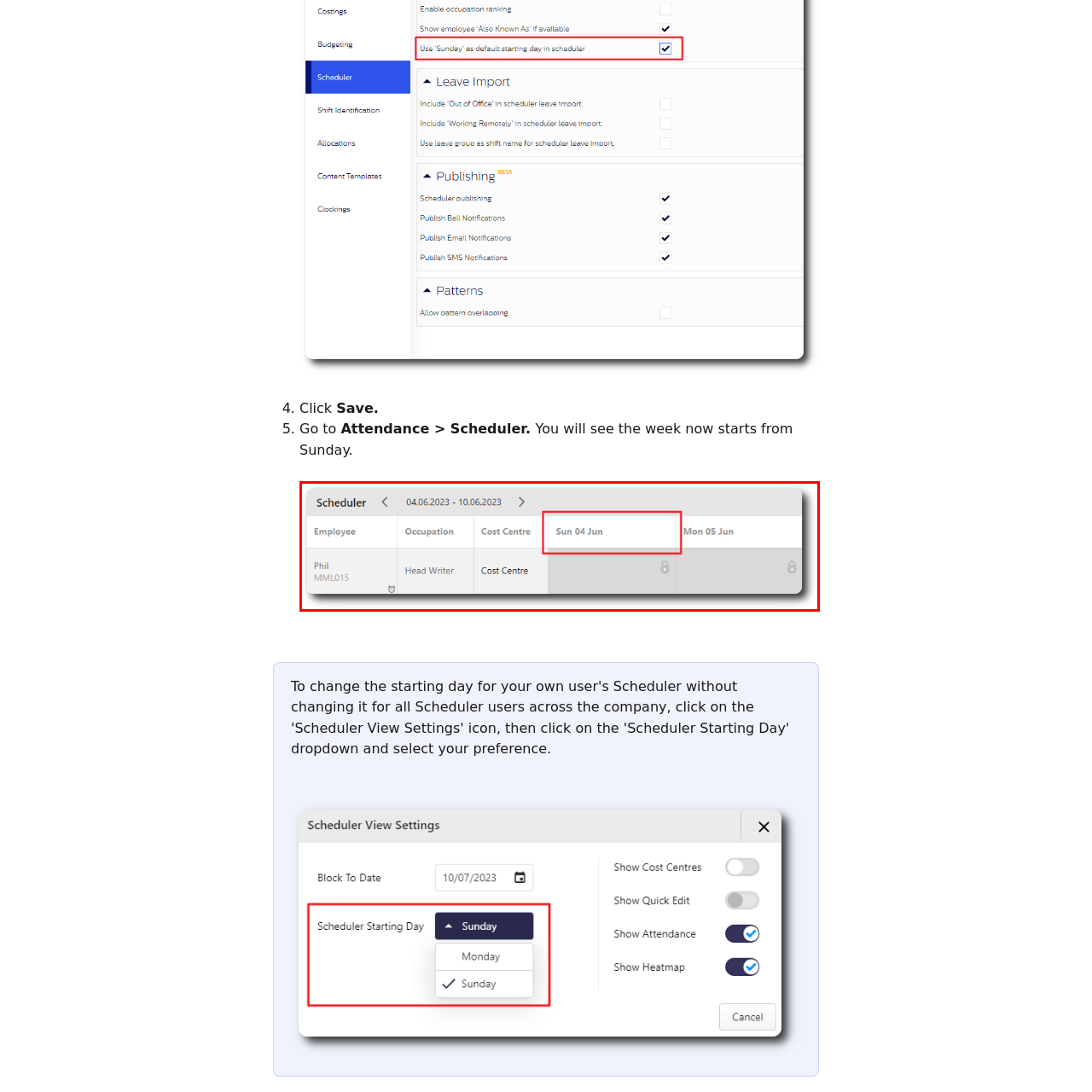Provide a comprehensive description of the image contained within the red rectangle.

The image displays a portion of a scheduling interface, specifically highlighting a calendar week planner. The highlighted section corresponds to "Sun 04 Jun," indicating a specific date within the week of June 4 to June 10, 2023. Below this date, there are additional columns for other days, including "Mon 05 Jun," which further suggests a daily breakdown of scheduling activities. The interface also includes headings for "Employee," "Occupation," and "Cost Centre," meaning it is likely designed for managing staff schedules within an organizational framework. The layout promotes clarity and organization, making it easy for users to identify and manage the relevant information concerning employee schedules.